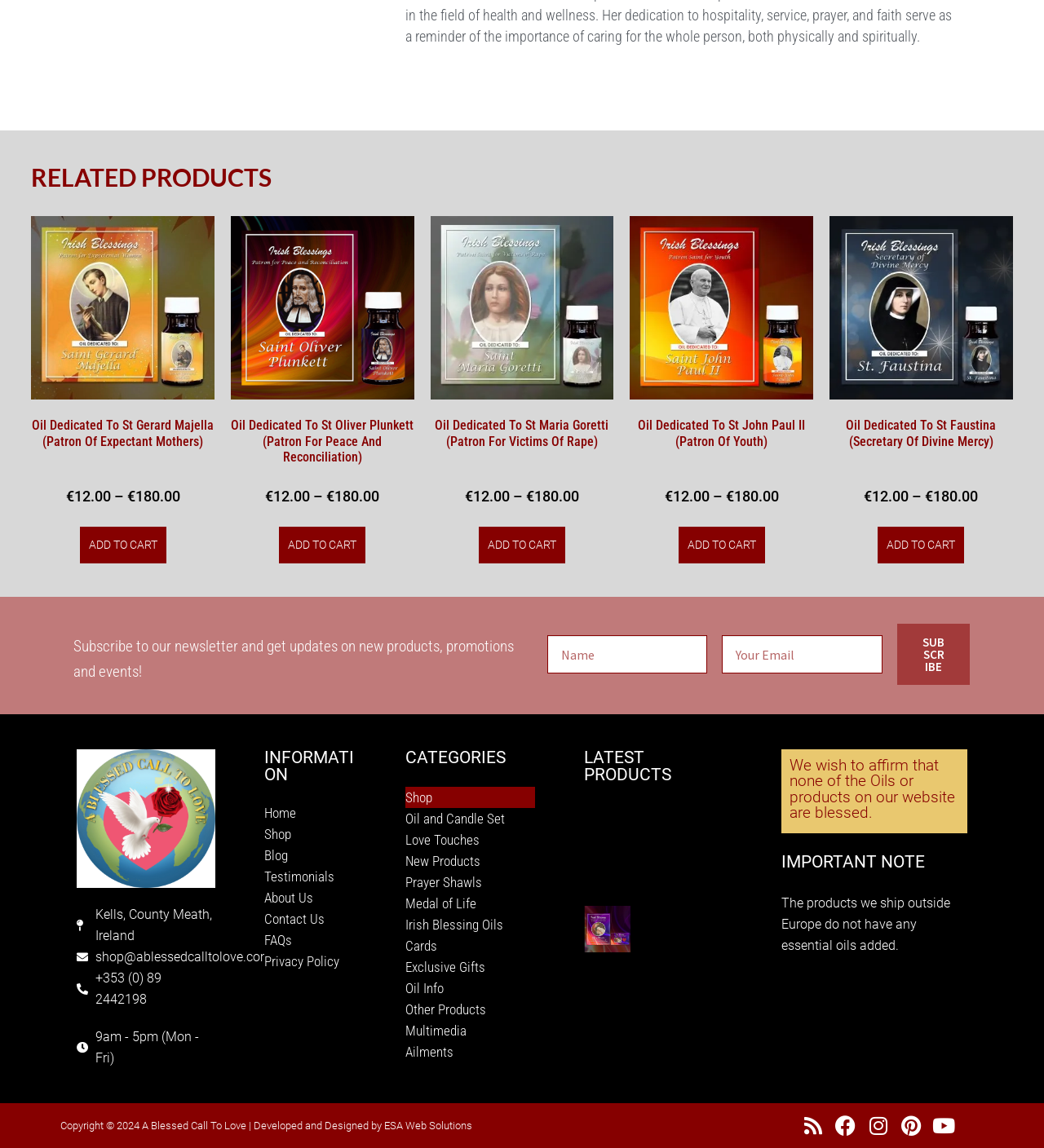Identify the bounding box coordinates for the UI element mentioned here: "Add To Cart". Provide the coordinates as four float values between 0 and 1, i.e., [left, top, right, bottom].

[0.076, 0.459, 0.159, 0.491]